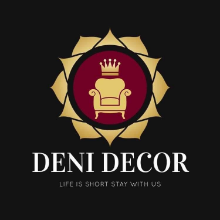Using the information shown in the image, answer the question with as much detail as possible: What is the color of the background?

The background of the logo is a deep, rich black, which highlights the vibrant colors of the logo and provides a sophisticated contrast to the golden crown and stylized petals.